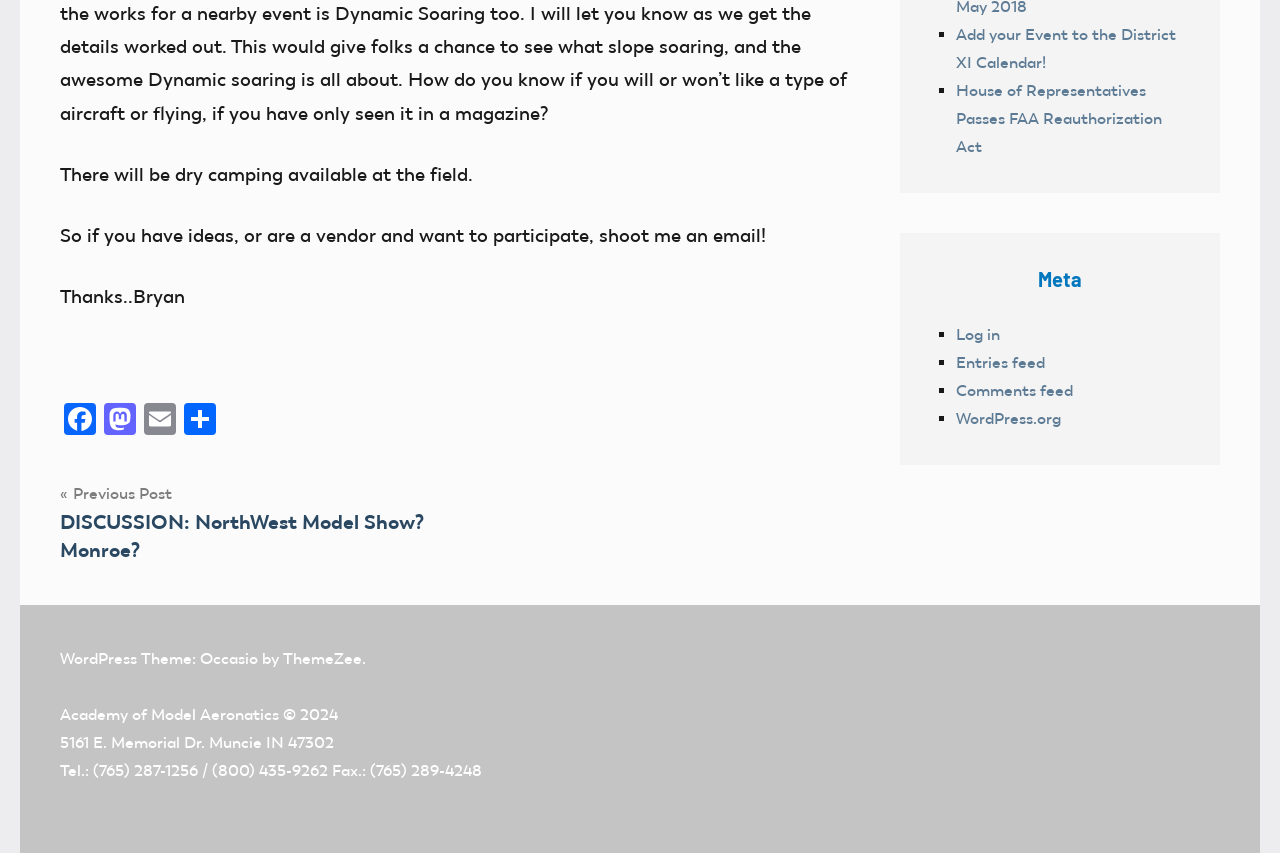Identify the bounding box for the described UI element: "Log in".

[0.747, 0.38, 0.781, 0.403]